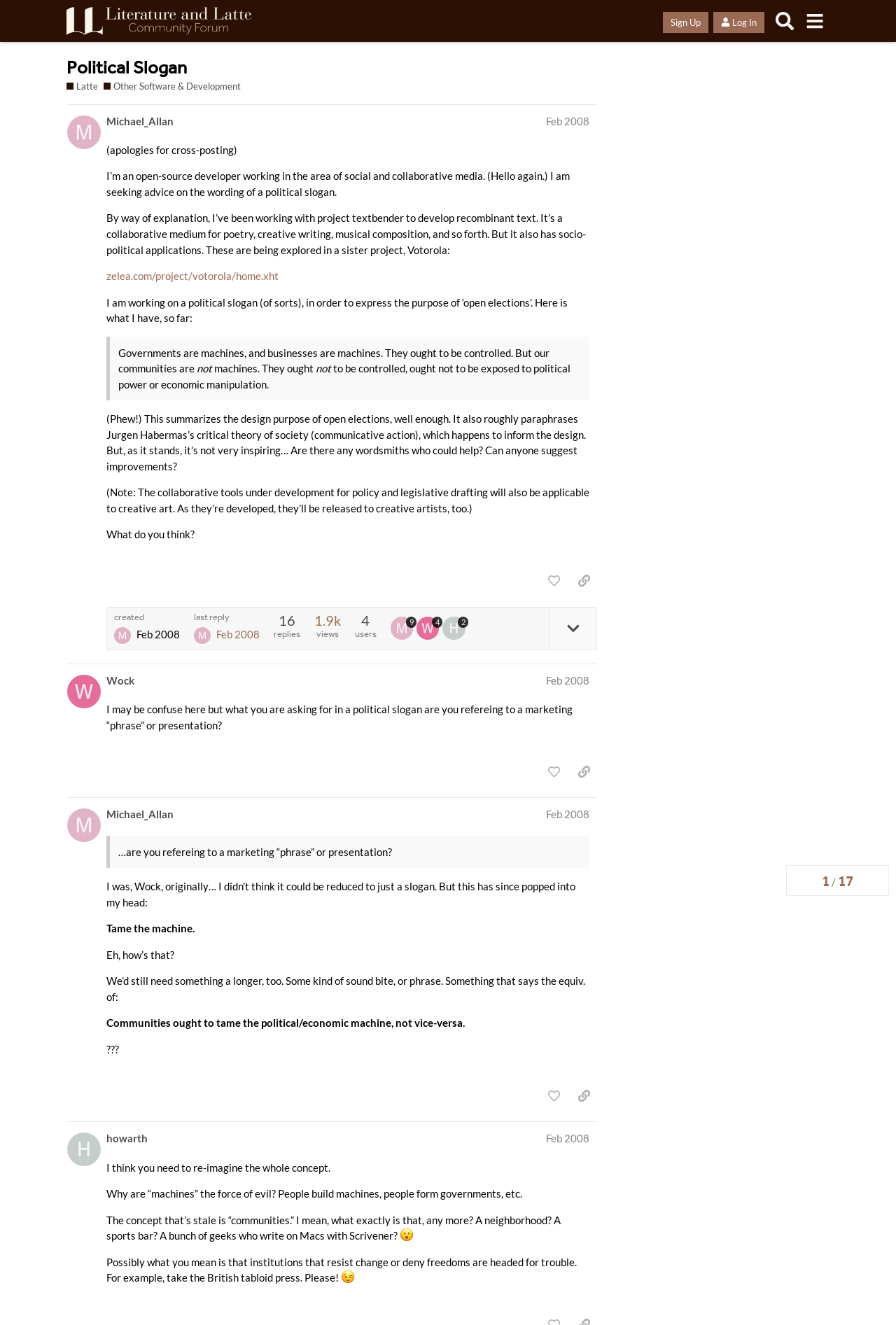Elaborate on the different components and information displayed on the webpage.

This webpage is a forum discussion page, specifically a thread about a political slogan. At the top, there is a header section with links to "Literature & Latte Forums" and buttons for "Sign Up", "Log In", "Search", and a menu. Below this, there is a heading that reads "Political Slogan" with links to "Latte" and "Other Software & Development". 

The main content of the page is a series of posts from different users, each with a heading that includes the user's name and the date of the post. The first post is from "Michael_Allan" and is a lengthy text that explains the context of the discussion, including the development of a collaborative medium for poetry and creative writing, and the need for a political slogan to express the purpose of "open elections". The post includes a blockquote with a draft of the slogan and asks for feedback and suggestions from other users.

Below this post, there are several replies from other users, including "Wock" and again "Michael_Allan". Each reply is a separate section with a heading that includes the user's name and the date of the post. The replies are shorter than the initial post and respond to the ideas and questions raised by "Michael_Allan". 

Throughout the page, there are various buttons and links, including "like this post", "copy a link to this post to clipboard", and links to other posts and users. At the bottom of the page, there is a section that displays the number of replies, views, and users participating in the discussion.